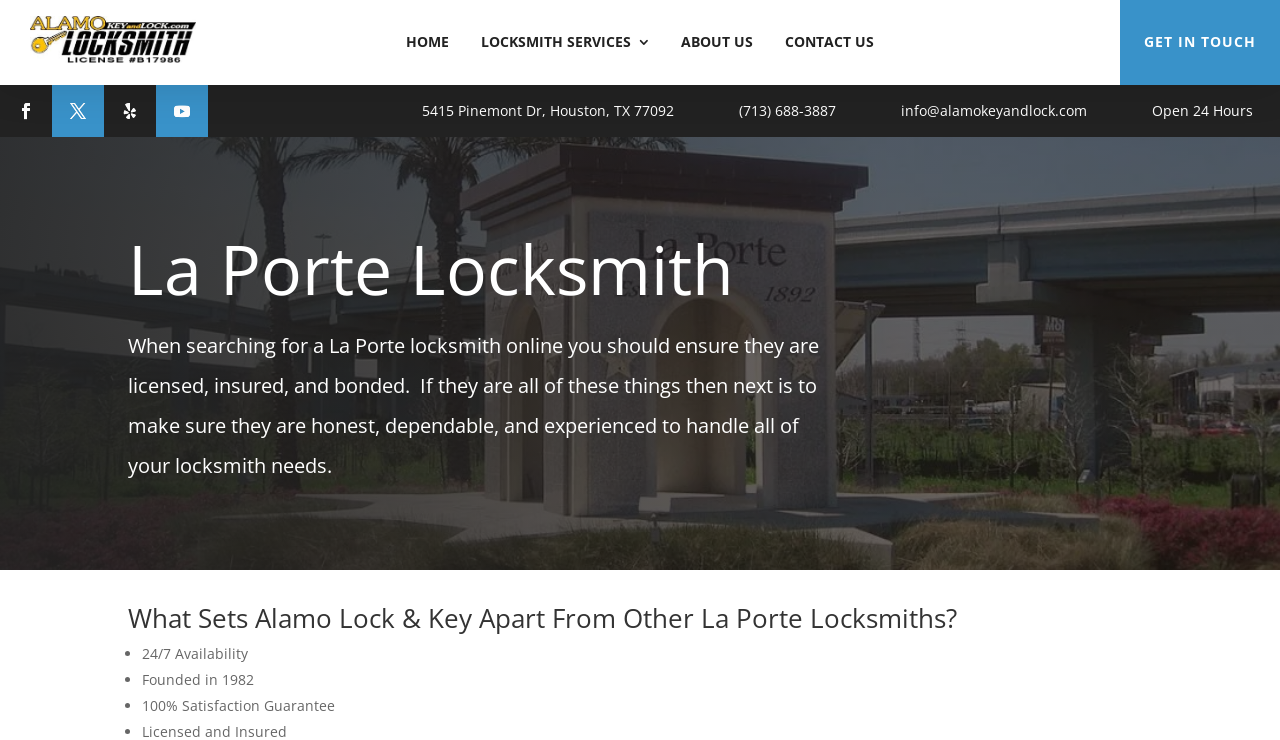Locate the headline of the webpage and generate its content.

La Porte Locksmith